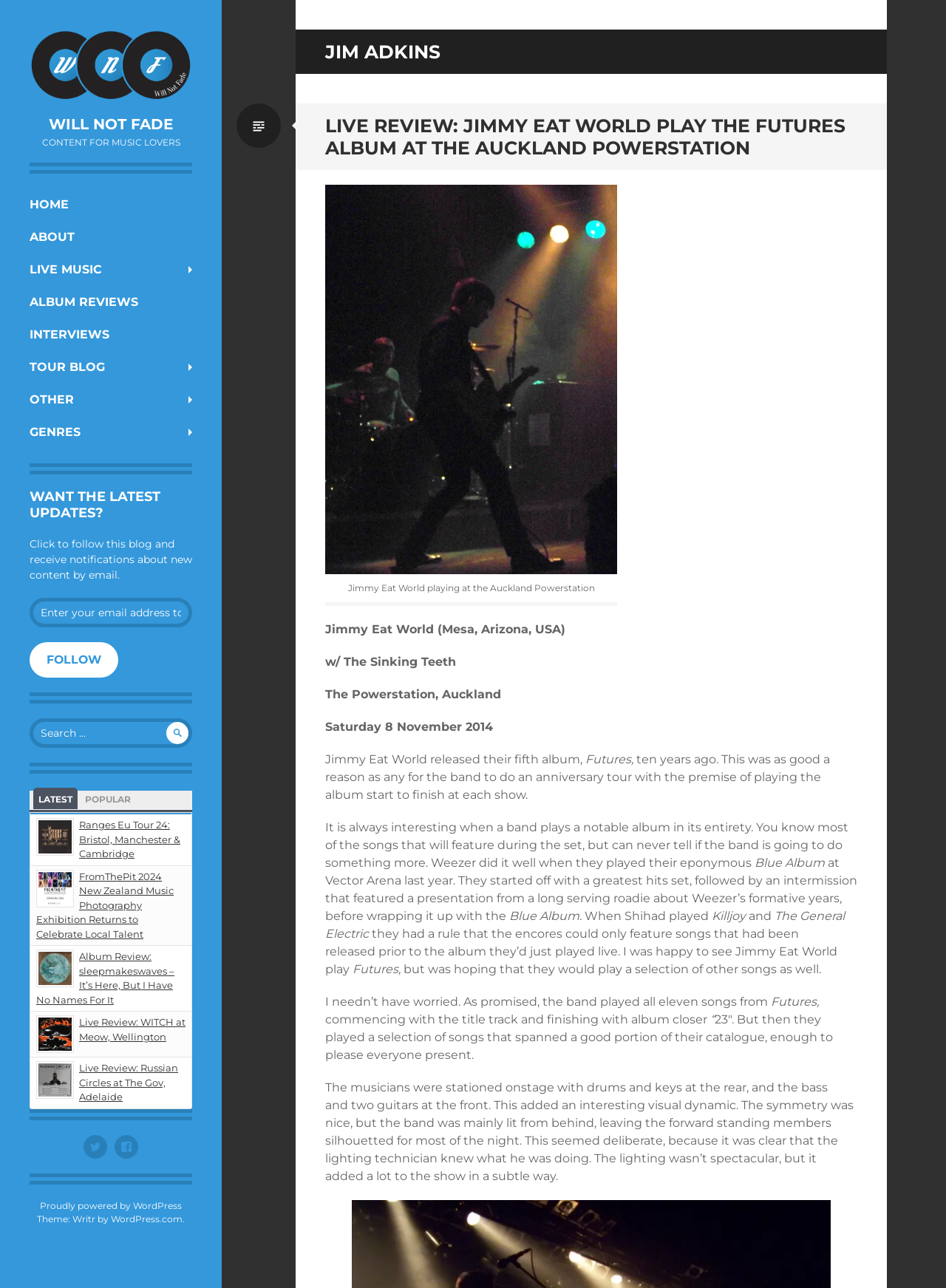What is the purpose of the textbox at the bottom of the page?
Kindly answer the question with as much detail as you can.

The textbox at the bottom of the page is located below the heading 'WANT THE LATEST UPDATES?' and has a placeholder text 'Enter your email address to follow this blog and receive notifications about new content by email.'. This suggests that the purpose of the textbox is to enter an email address to subscribe to the blog.